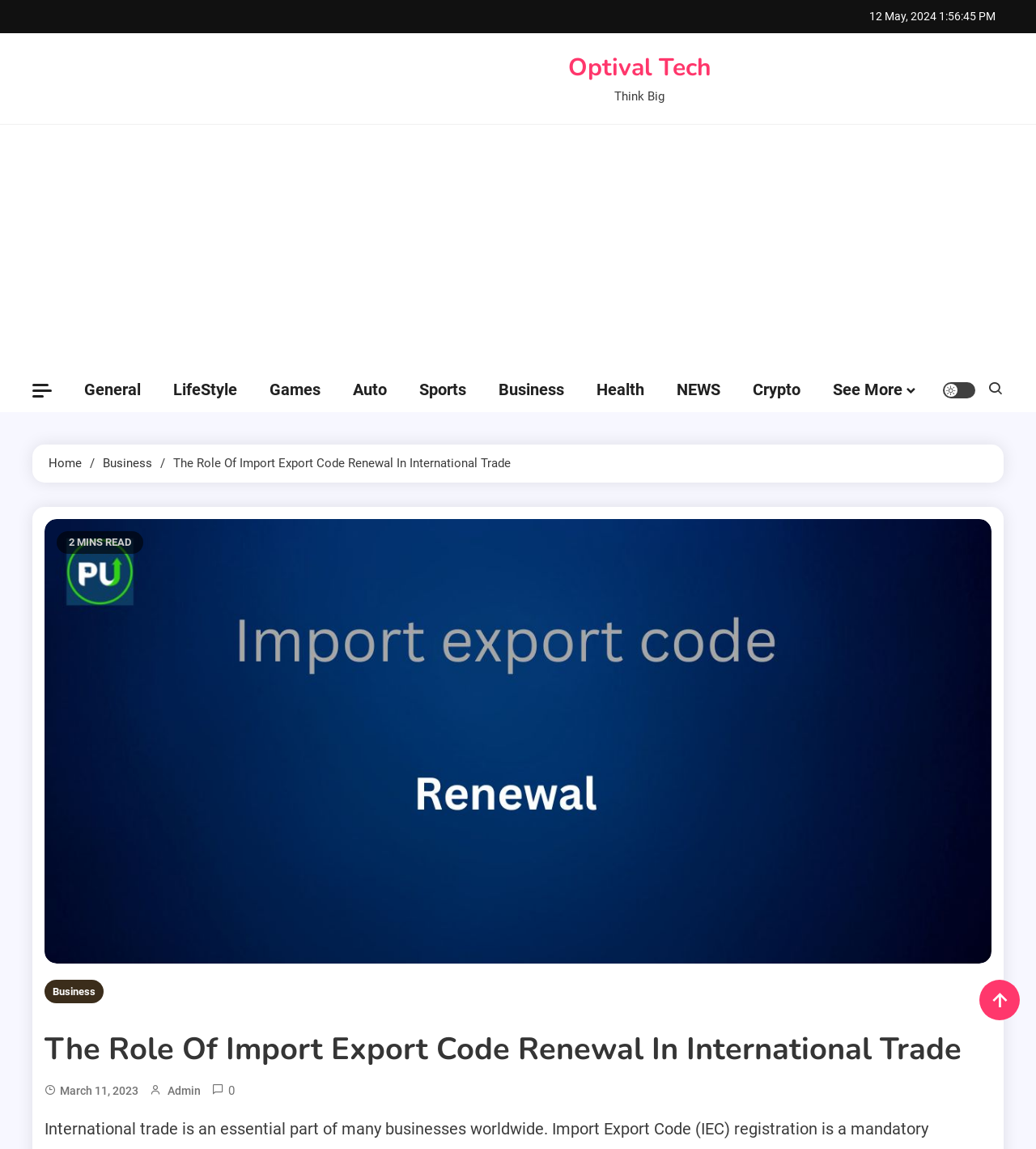Can you find the bounding box coordinates for the element to click on to achieve the instruction: "Go to the Home page"?

[0.047, 0.397, 0.079, 0.41]